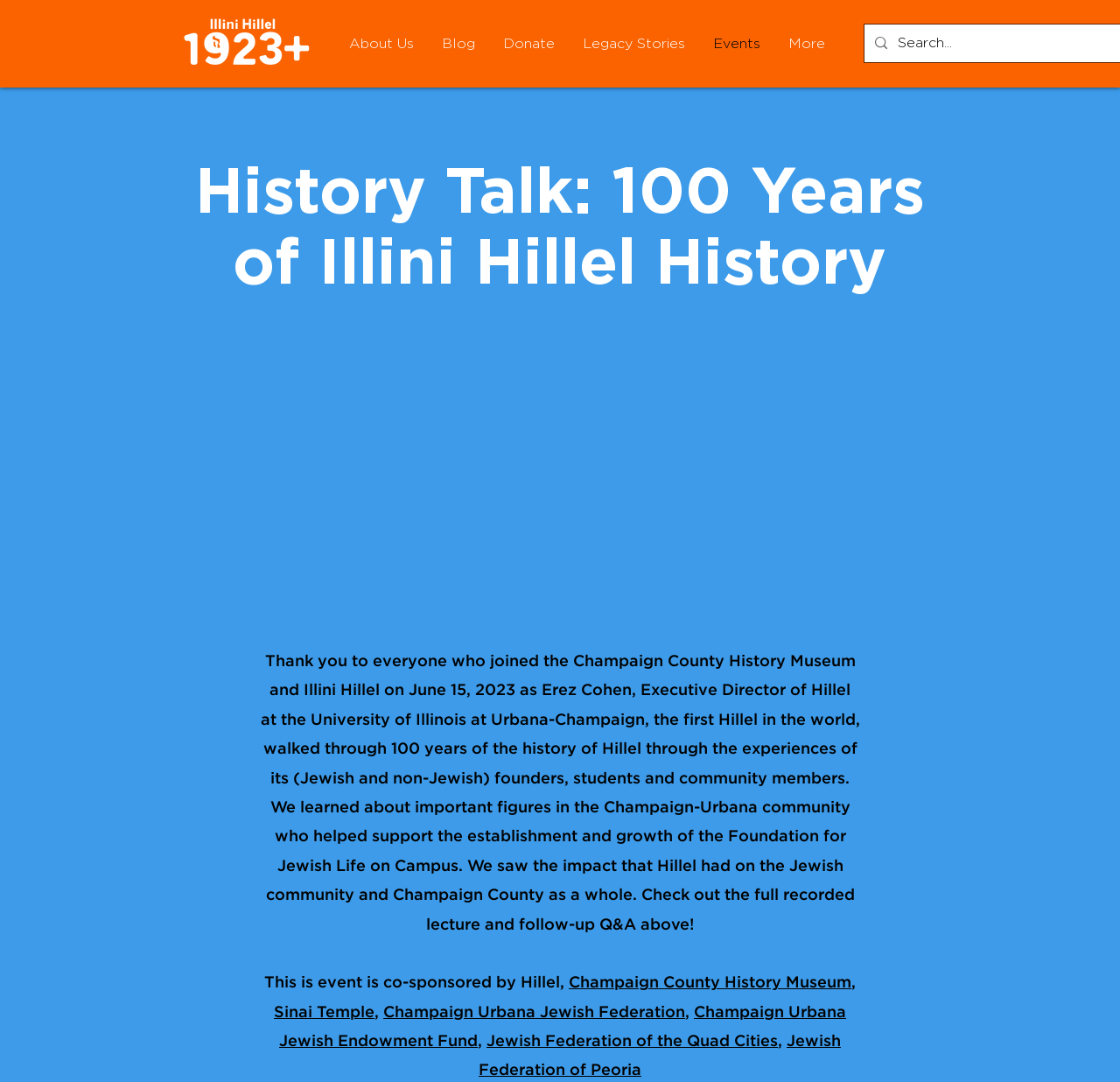Examine the image and give a thorough answer to the following question:
What is the purpose of the search box?

The search box is located at the top right corner of the webpage, and its presence suggests that it is intended for users to search the website for specific content or information.